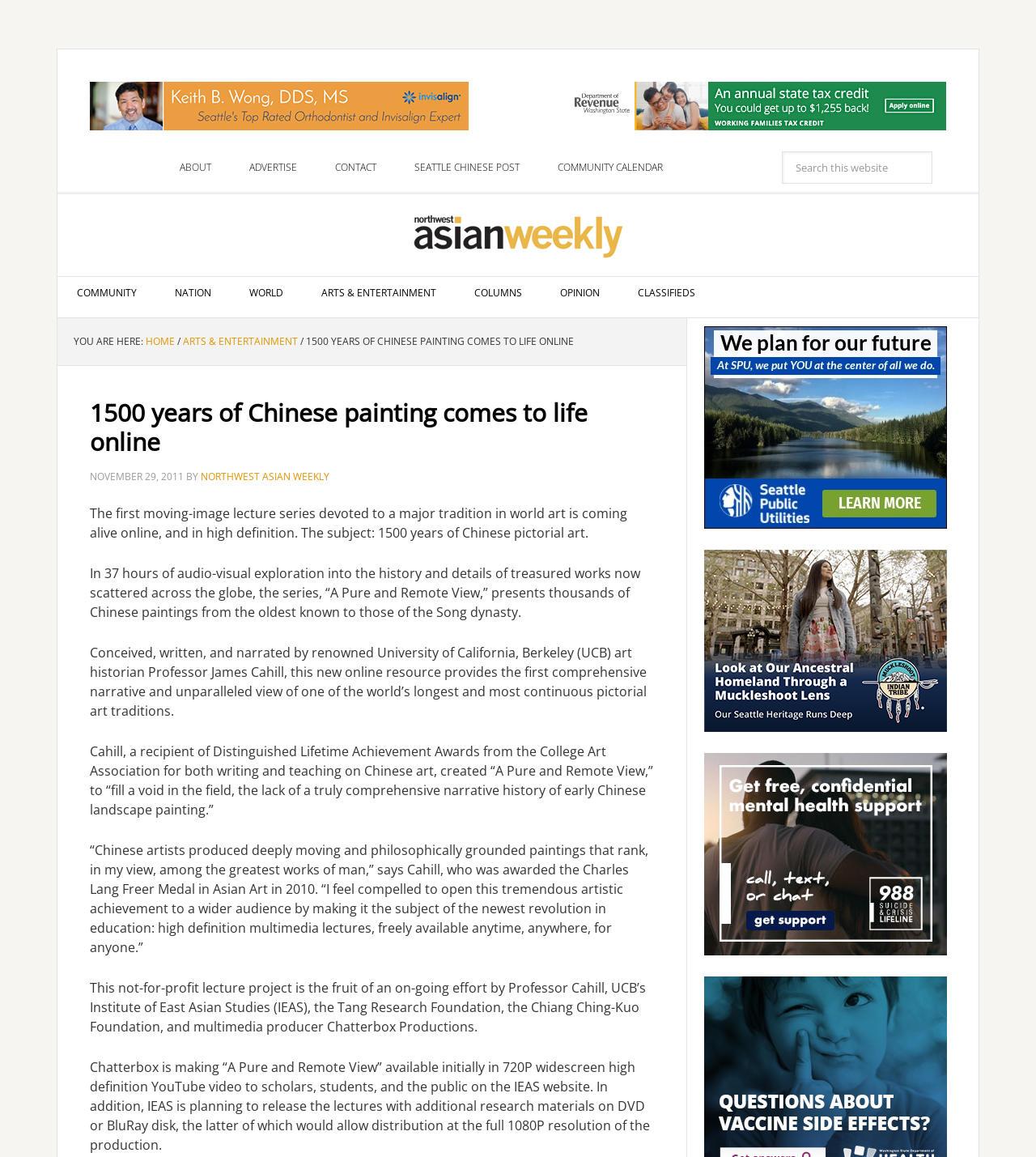Locate the bounding box coordinates of the element's region that should be clicked to carry out the following instruction: "Check the price of High Sierra Summit 45 Frame Pack". The coordinates need to be four float numbers between 0 and 1, i.e., [left, top, right, bottom].

None